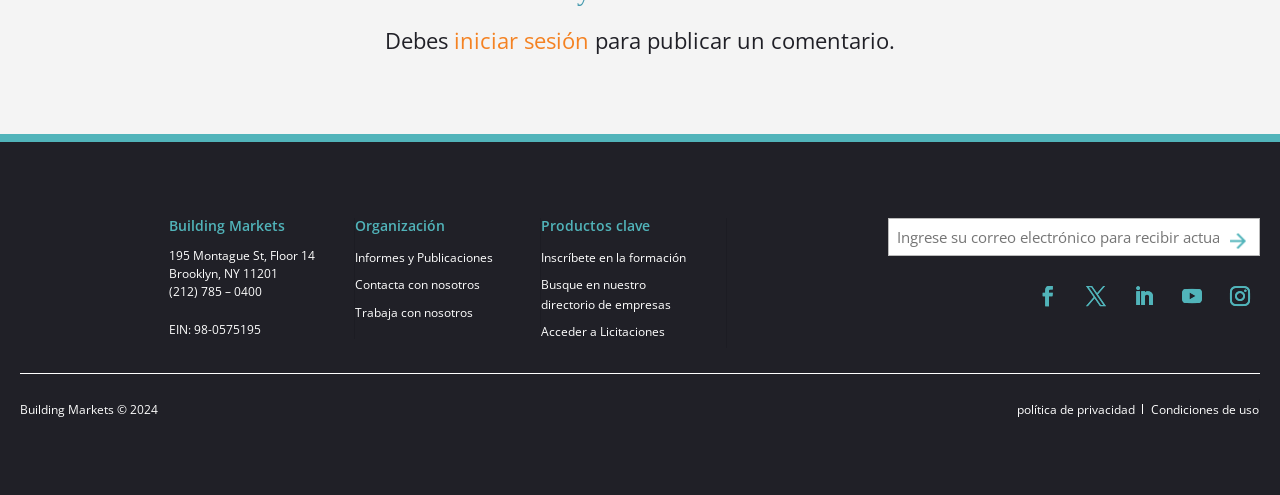Please analyze the image and give a detailed answer to the question:
What are the social media links?

I found a series of link elements with Unicode characters '', '', '', '', and '' which are commonly used to represent social media icons. Based on their positions and icons, I inferred that they correspond to Facebook, Twitter, LinkedIn, Instagram, and another social media platform, respectively.